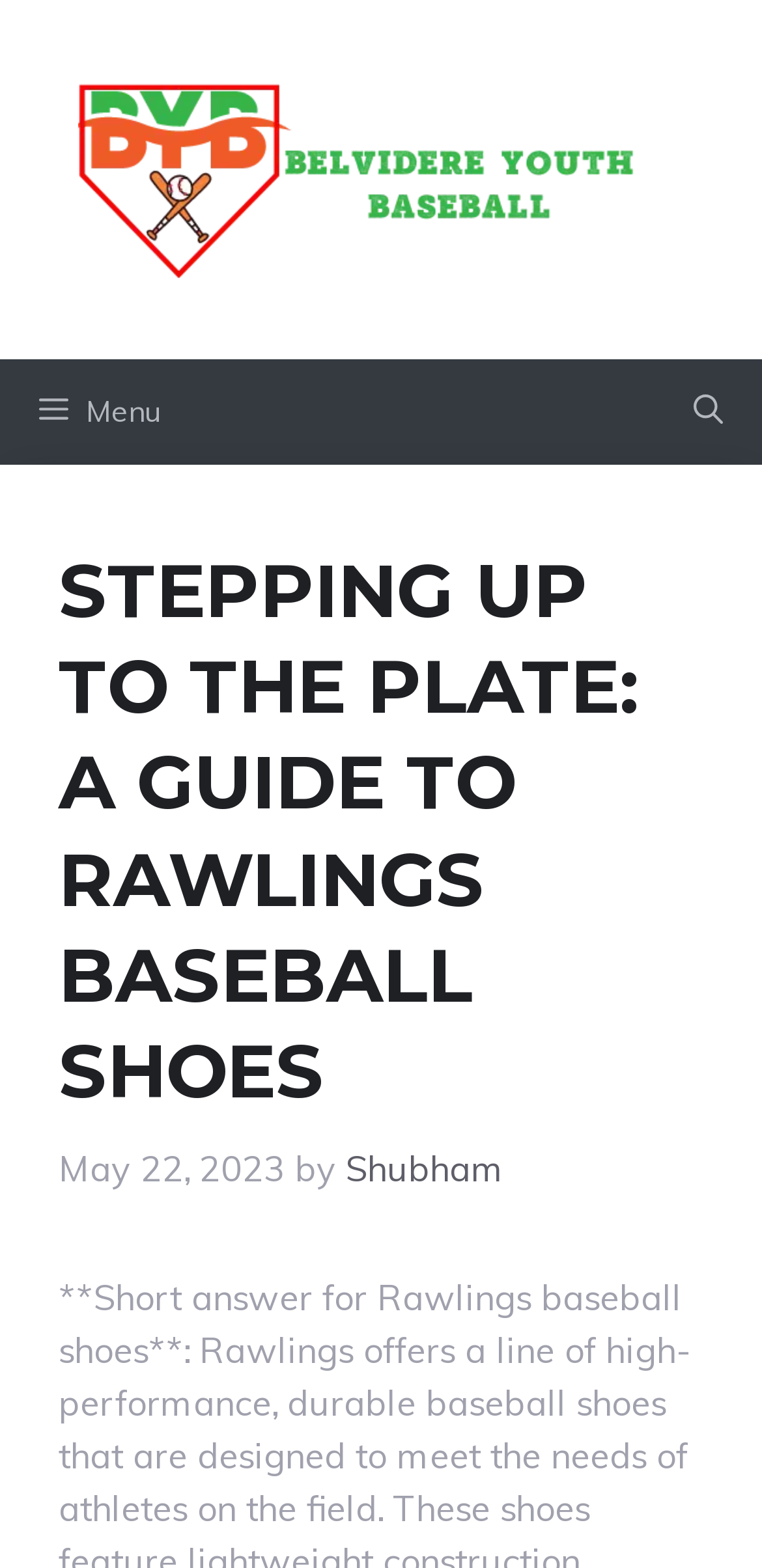Identify the bounding box coordinates for the UI element that matches this description: "parent_node: Website name="url"".

None